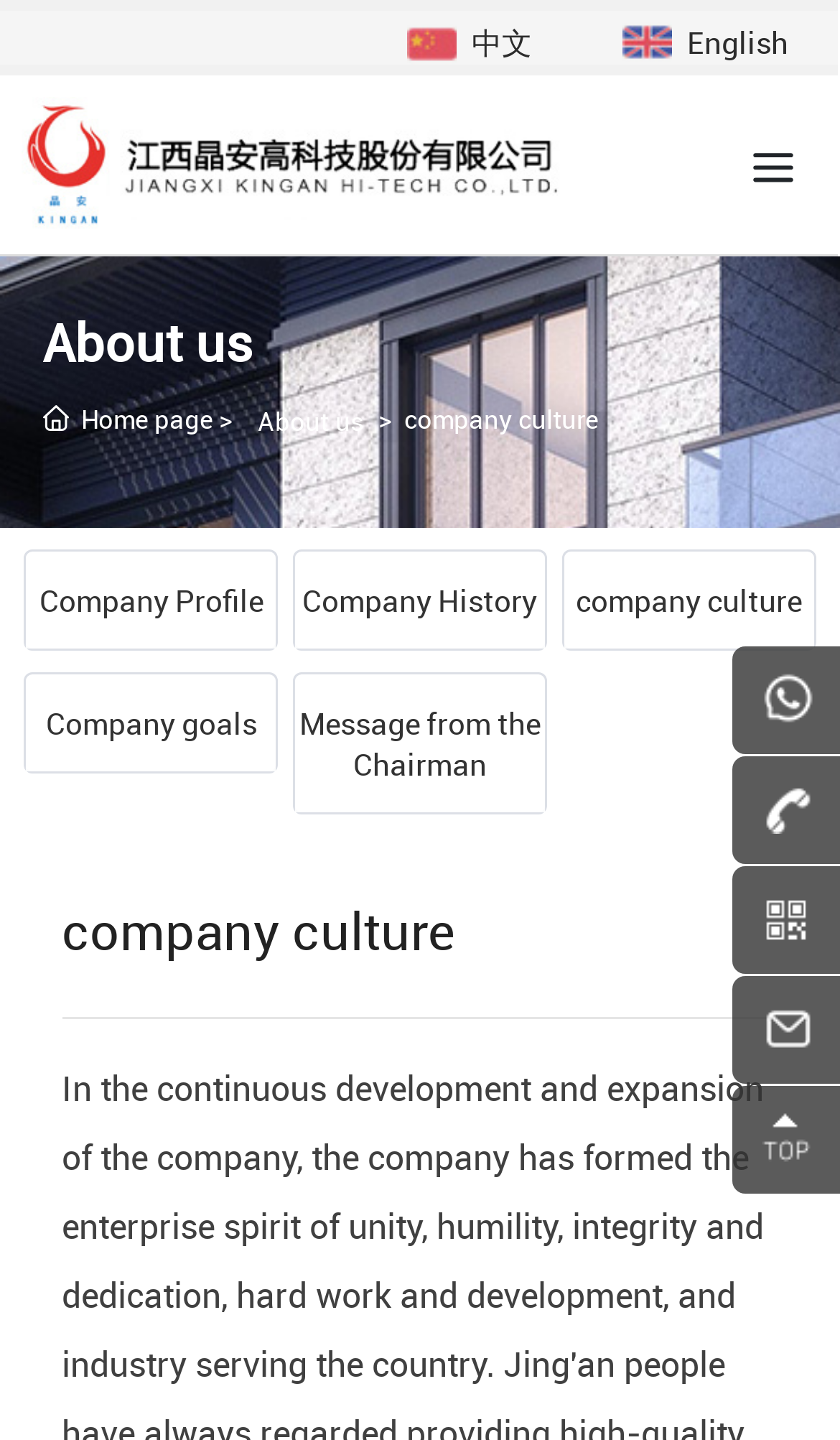What language options are available on this website?
Look at the image and provide a detailed response to the question.

I can see two language options on the top right corner of the webpage, which are '中文' and 'English', indicating that the website is available in both Chinese and English languages.